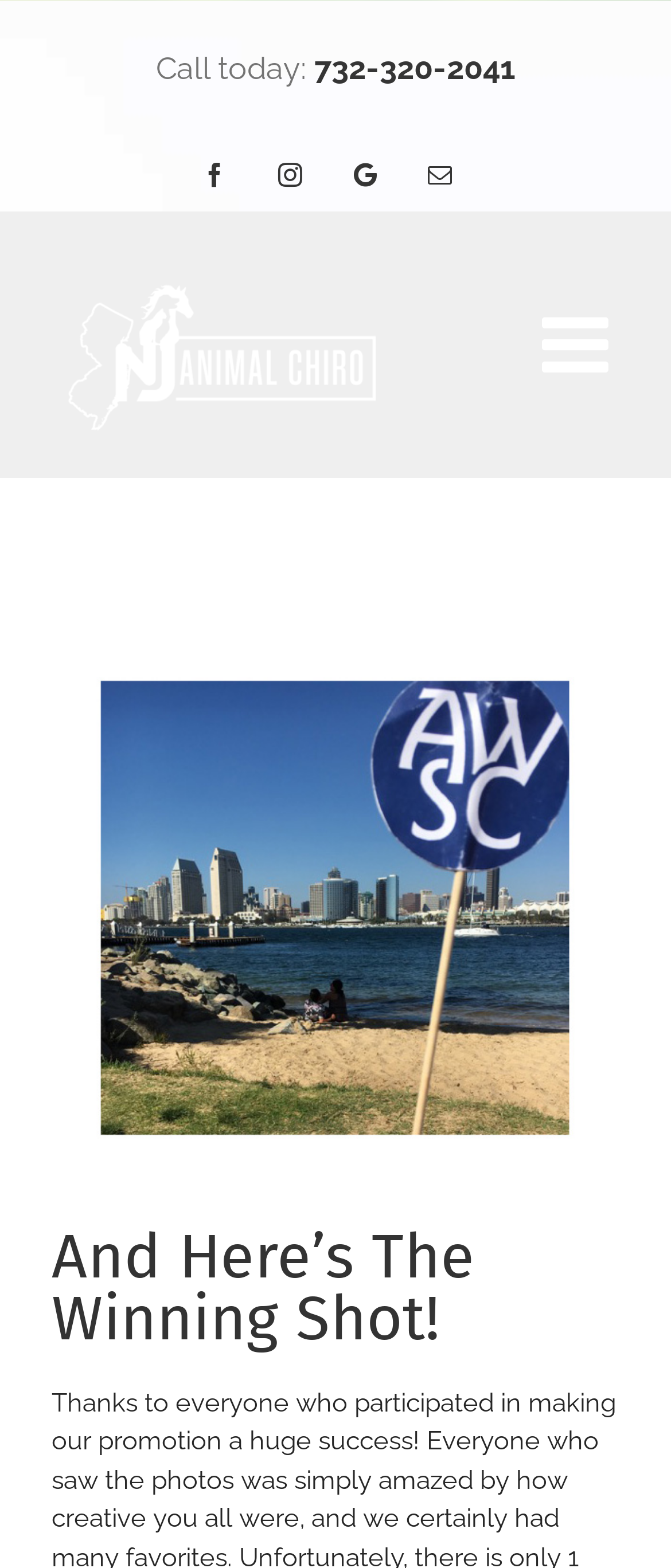Identify the bounding box coordinates of the region that needs to be clicked to carry out this instruction: "Visit Facebook page". Provide these coordinates as four float numbers ranging from 0 to 1, i.e., [left, top, right, bottom].

[0.301, 0.104, 0.337, 0.12]